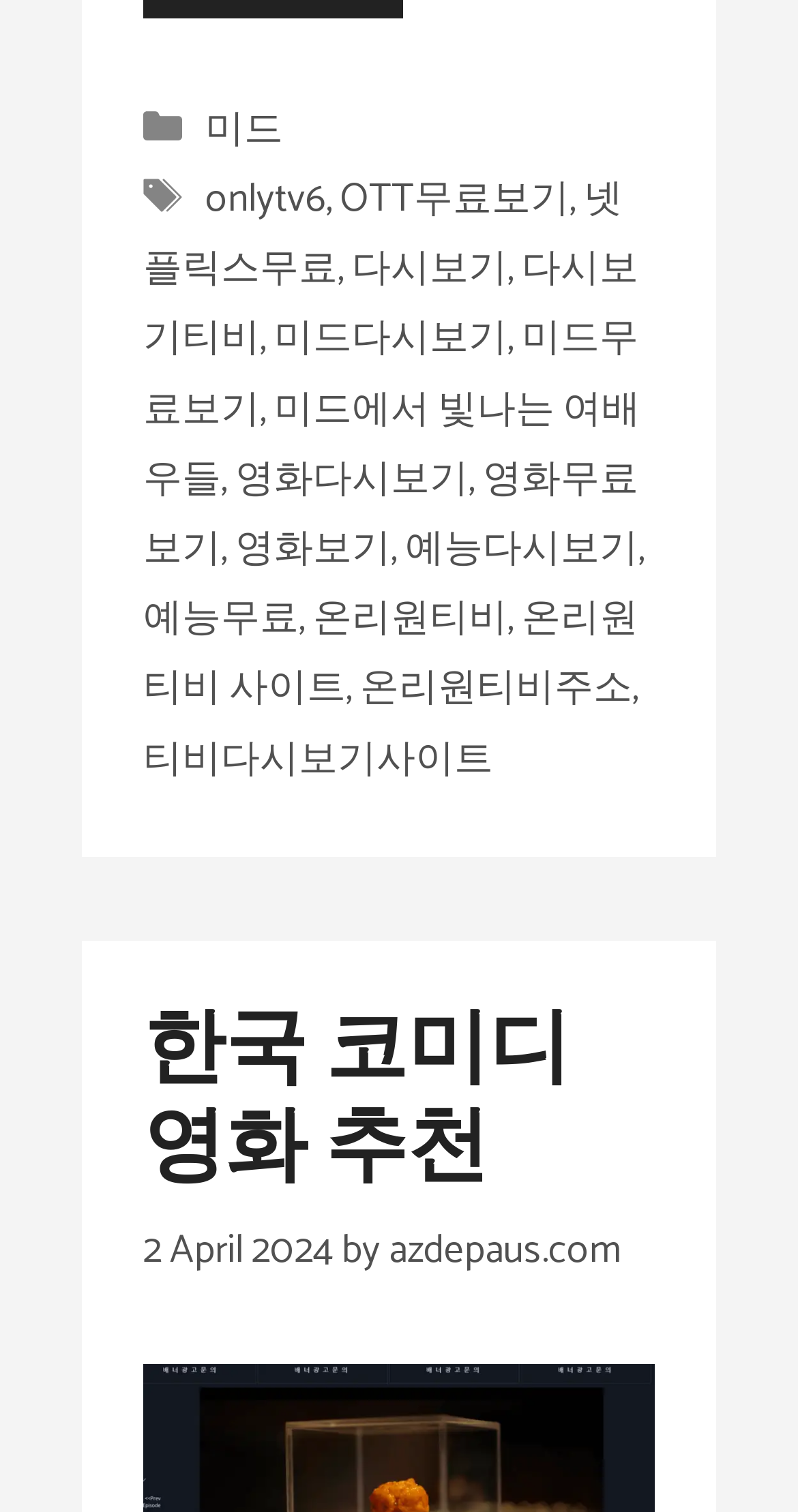How many links are there in the footer section?
Based on the image content, provide your answer in one word or a short phrase.

14